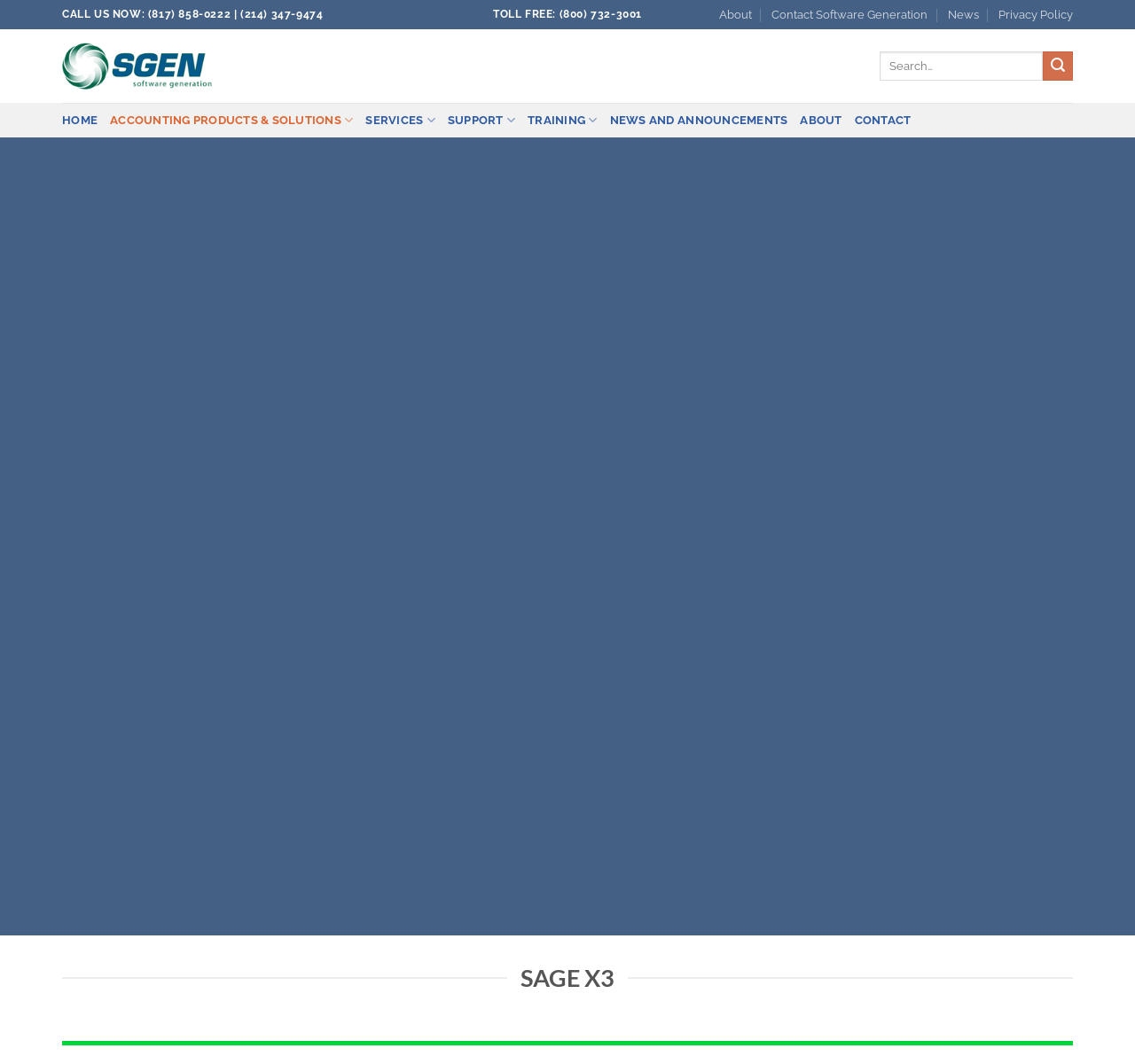Highlight the bounding box coordinates of the element that should be clicked to carry out the following instruction: "View news and announcements". The coordinates must be given as four float numbers ranging from 0 to 1, i.e., [left, top, right, bottom].

[0.537, 0.098, 0.694, 0.128]